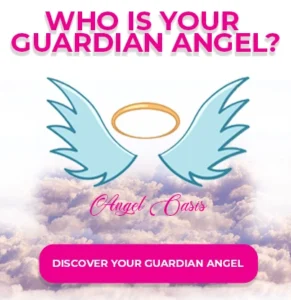Describe the image thoroughly.

The image features a whimsical design inviting viewers to explore the concept of guardian angels. At the top, bold pink text asks, "WHO IS YOUR GUARDIAN ANGEL?" Below this, an illustration of angel wings in light blue surrounds a glowing halo, symbolizing the protective and divine qualities associated with guardian angels. The logo of "Angel Oasis" is displayed prominently beneath the wings. A vibrant pink button with the text "DISCOVER YOUR GUARDIAN ANGEL" encourages interaction, suggesting a path to uncover more about one's spiritual guidance. The background features soft, fluffy clouds, enhancing the ethereal theme and creating a serene atmosphere for those seeking spiritual insights.